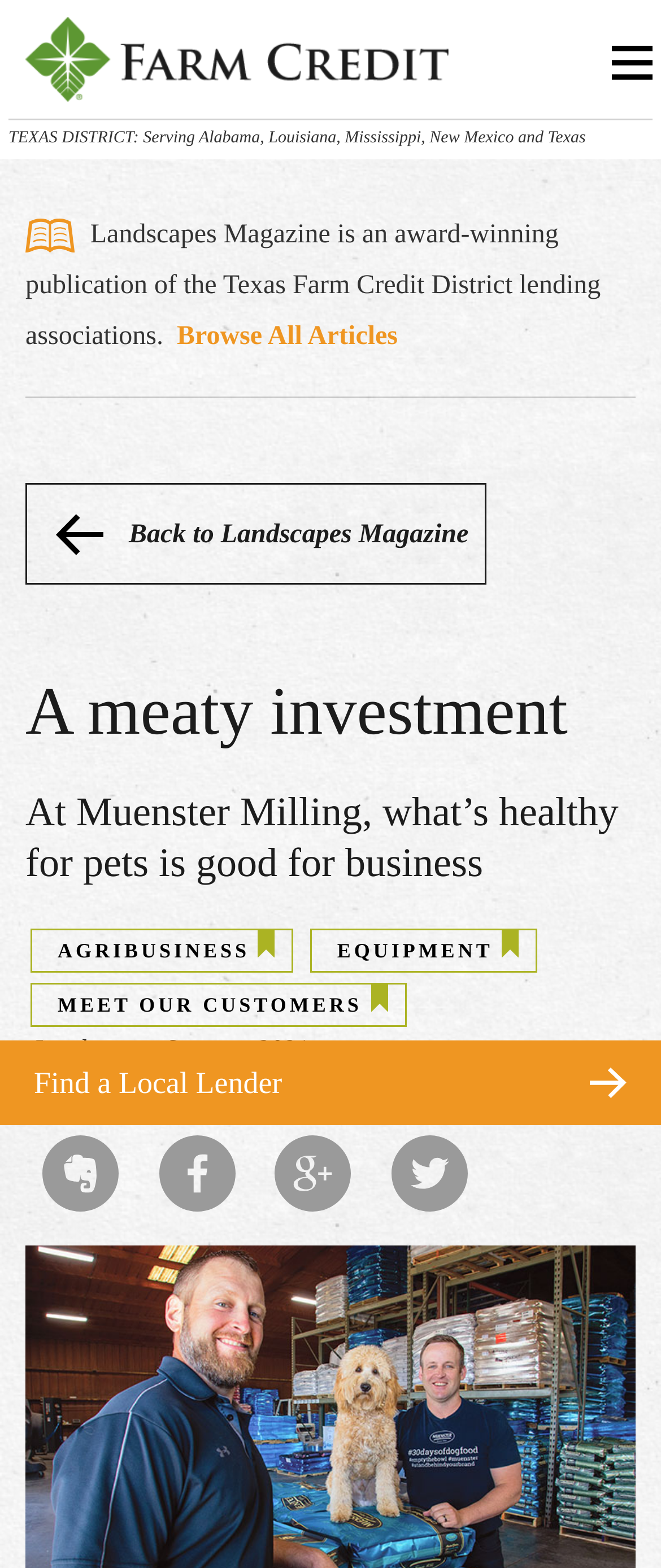Determine the bounding box coordinates for the UI element described. Format the coordinates as (top-left x, top-left y, bottom-right x, bottom-right y) and ensure all values are between 0 and 1. Element description: Browse All Articles

[0.268, 0.205, 0.602, 0.224]